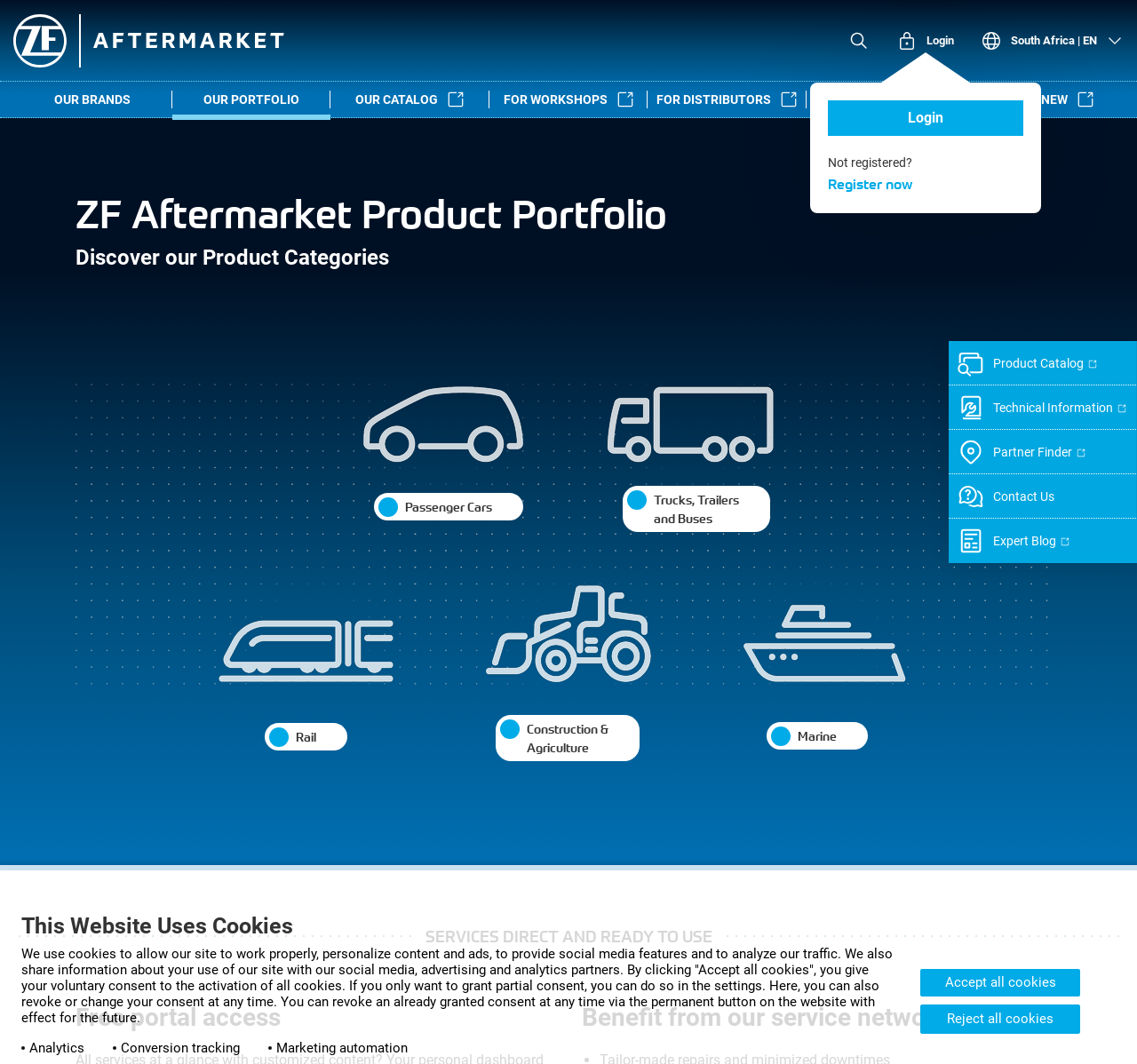Use a single word or phrase to answer the question: What is the purpose of the 'Partner Finder' link?

Find partners